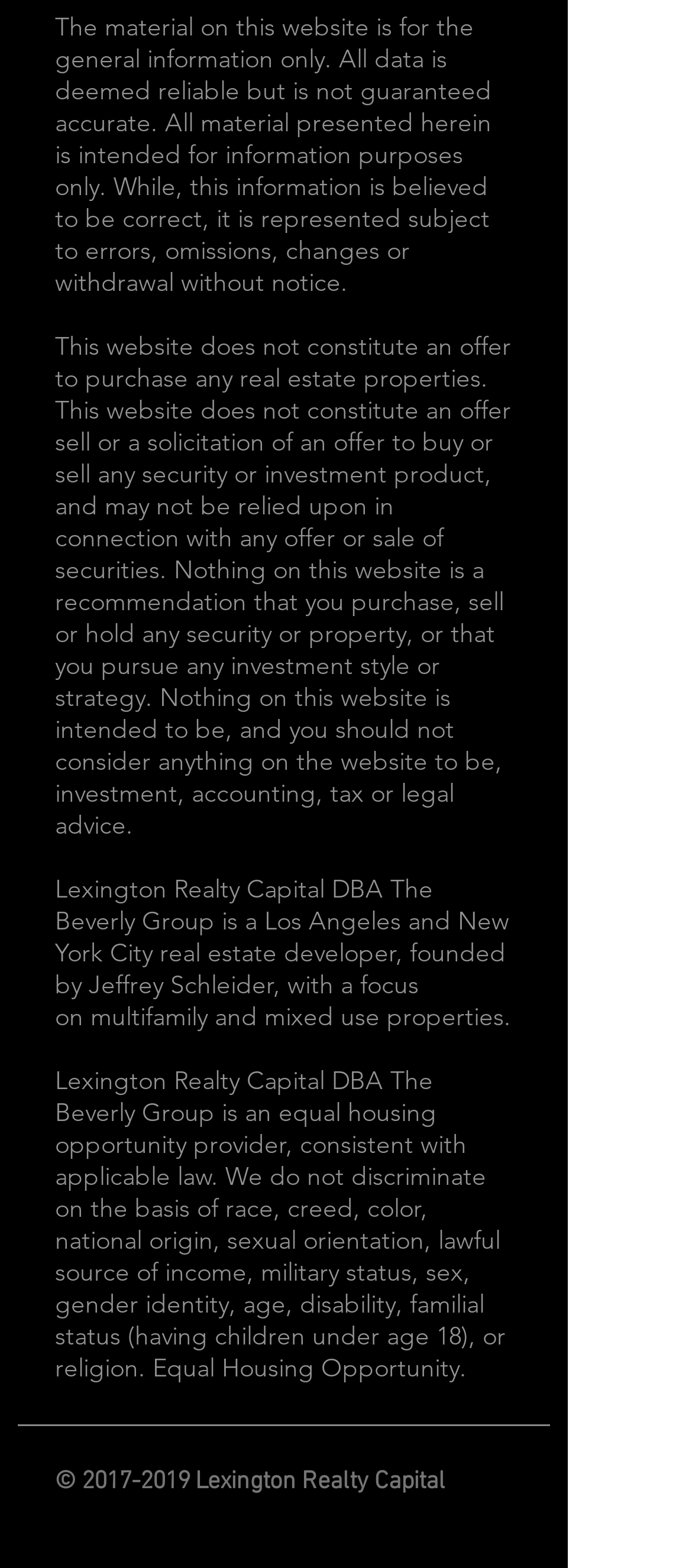What is the name of the company mentioned on the website?
Craft a detailed and extensive response to the question.

The company name is mentioned in the text as 'Lexington Realty Capital' and also as 'Lexington Realty Capital DBA The Beverly Group'. It is a real estate company that focuses on multifamily and mixed-use properties.